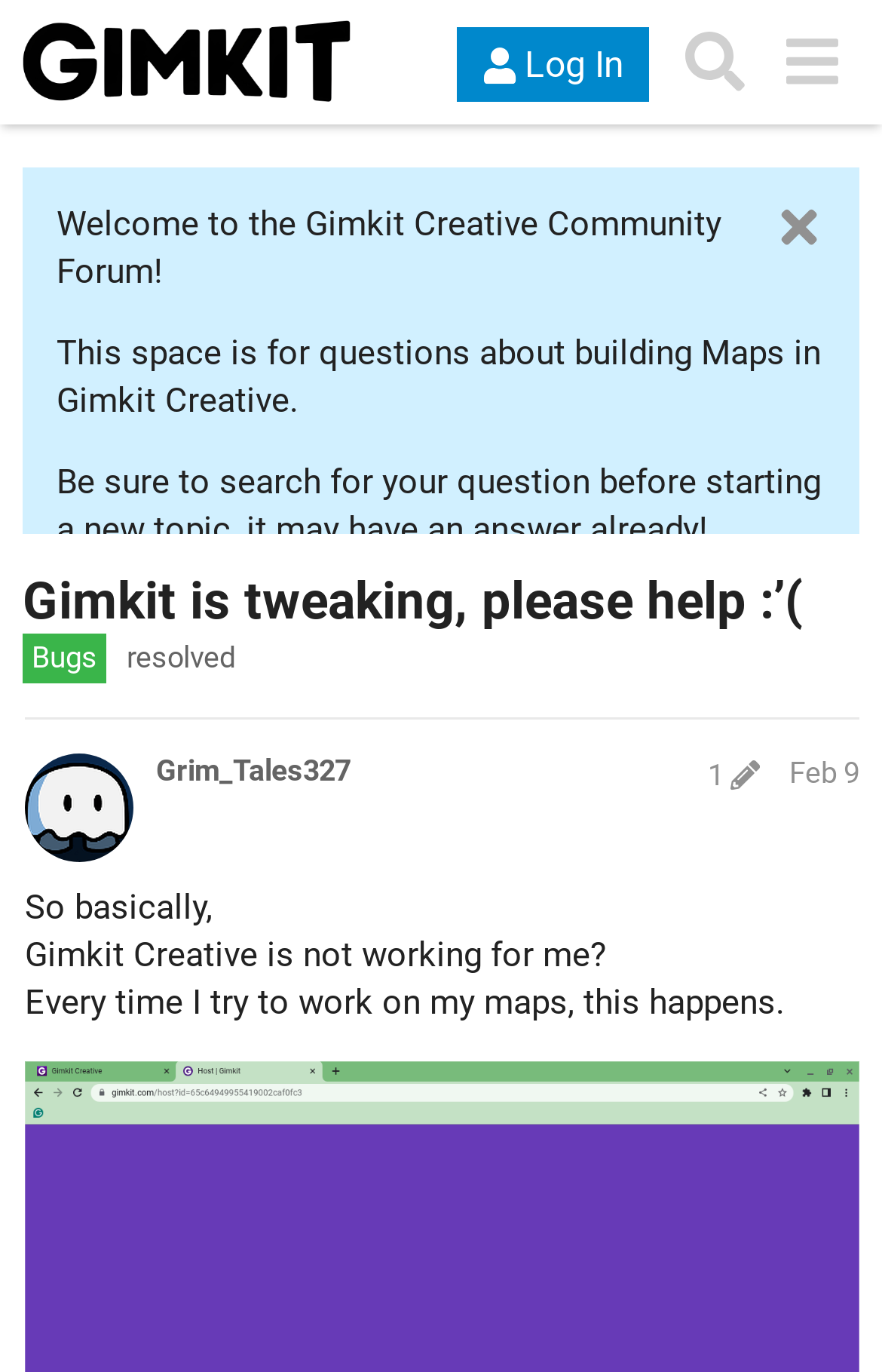Please specify the bounding box coordinates of the area that should be clicked to accomplish the following instruction: "Visit the 'Gimkit Creative' homepage". The coordinates should consist of four float numbers between 0 and 1, i.e., [left, top, right, bottom].

[0.026, 0.016, 0.397, 0.075]